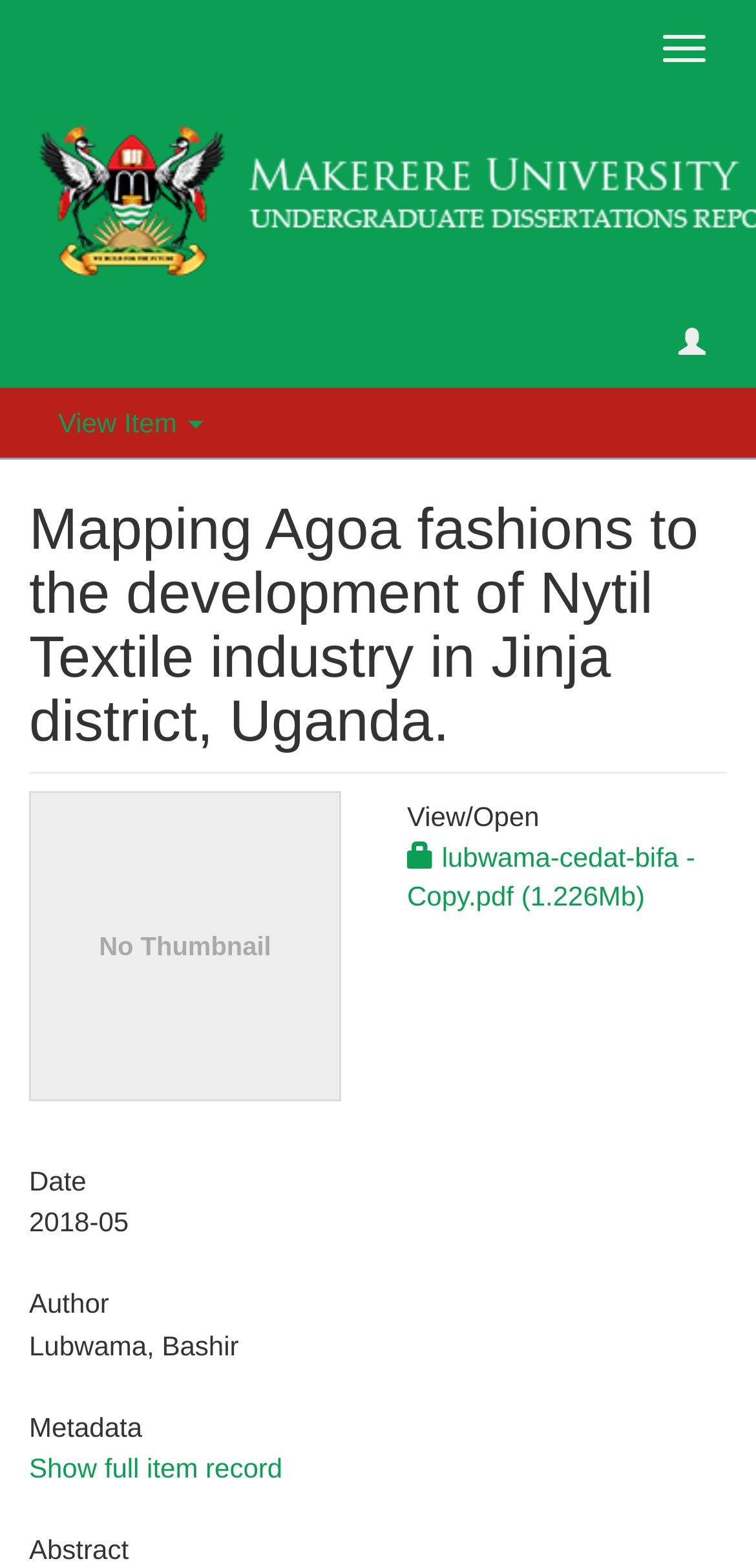Locate the bounding box coordinates for the element described below: "lubwama-cedat-bifa - Copy.pdf (1.226Mb)". The coordinates must be four float values between 0 and 1, formatted as [left, top, right, bottom].

[0.538, 0.537, 0.92, 0.582]